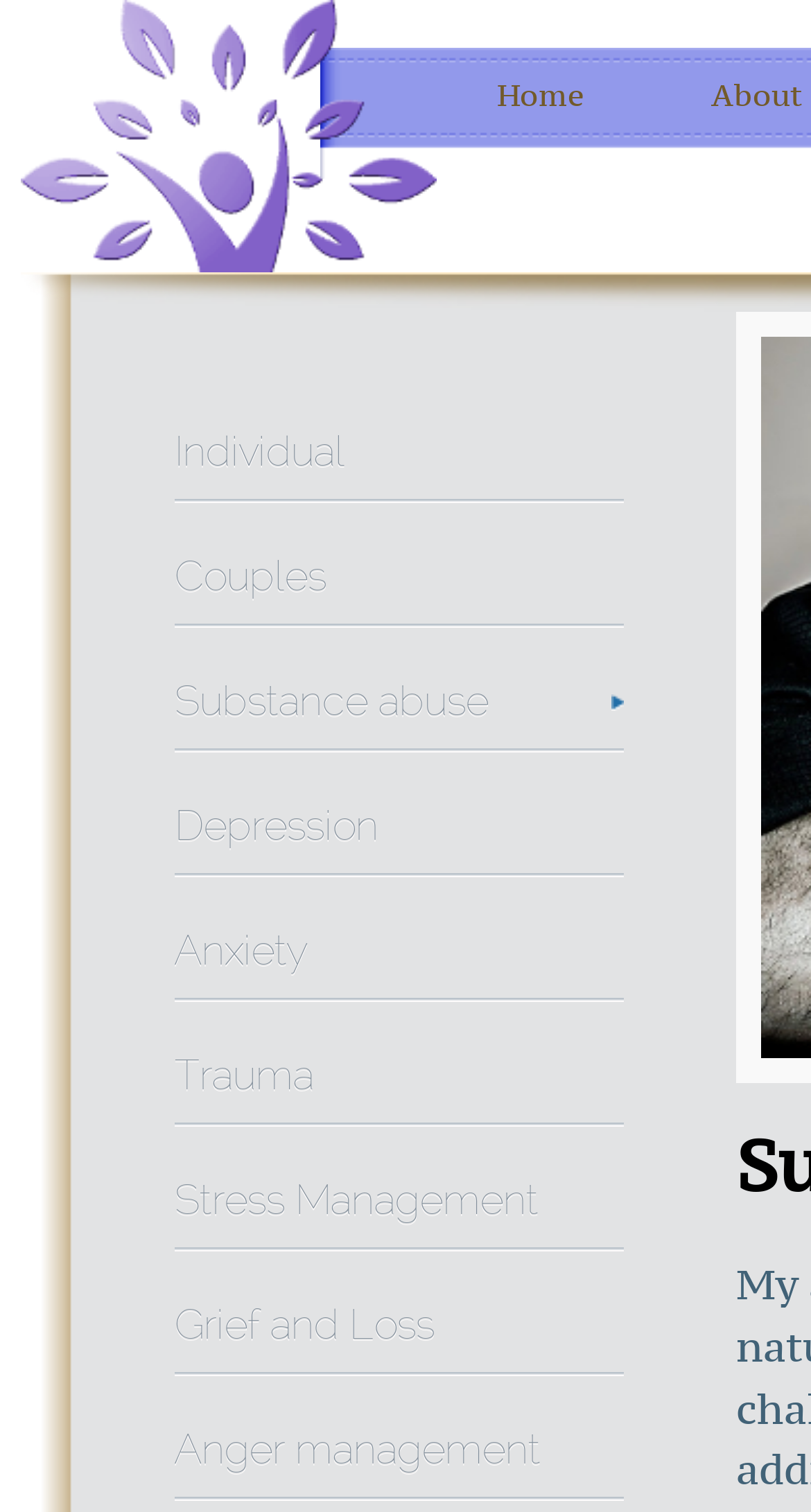Give an extensive and precise description of the webpage.

The webpage is about counseling and therapy services in Tampa, Florida, and surrounding cities. At the top left corner, there is a logo image with a link. To the right of the logo, there is a navigation menu with several links, including "Home", "Individual", "Couples", and various therapy services such as "Substance abuse", "Depression", "Anxiety", "Trauma", "Stress Management", "Grief and Loss", and "Anger management". These links are stacked vertically, with "Home" at the top and "Anger management" at the bottom. The links are positioned in the top half of the page, with the majority of the page left blank.